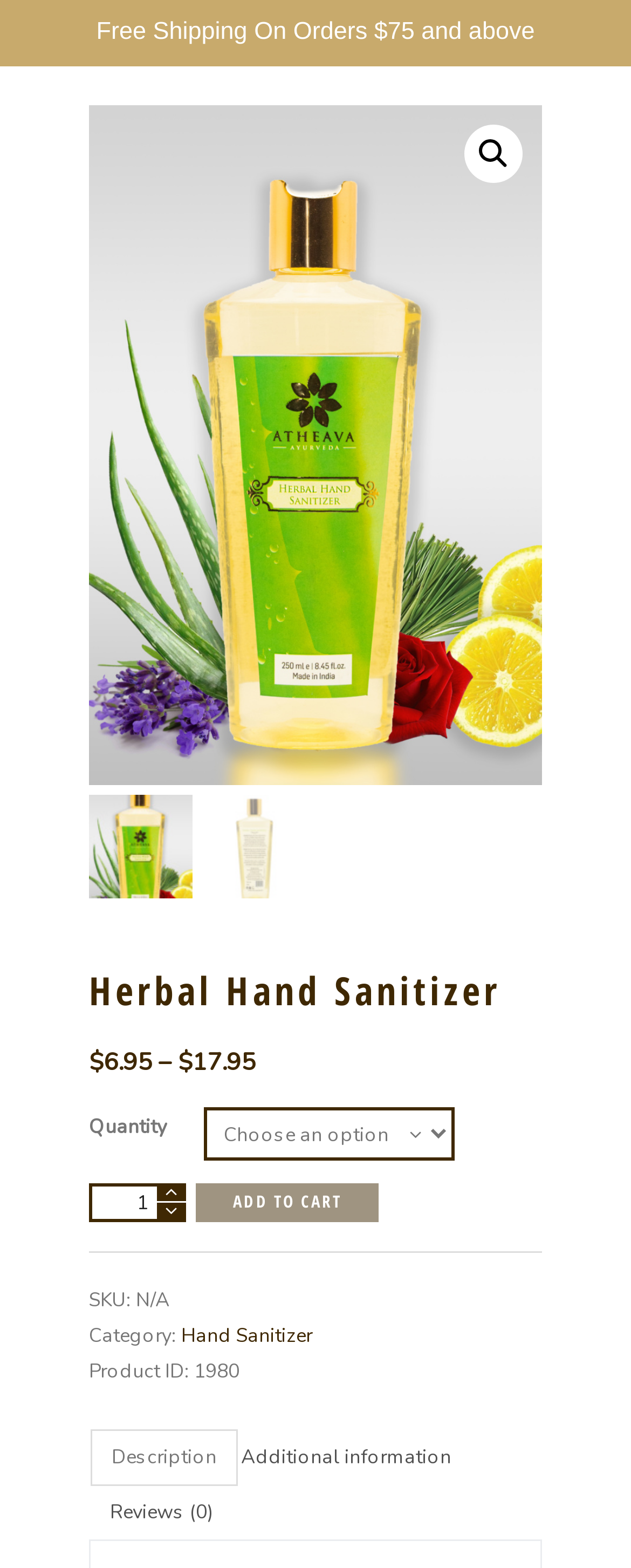Show the bounding box coordinates for the element that needs to be clicked to execute the following instruction: "Click the ADD TO CART button". Provide the coordinates in the form of four float numbers between 0 and 1, i.e., [left, top, right, bottom].

[0.31, 0.755, 0.601, 0.779]